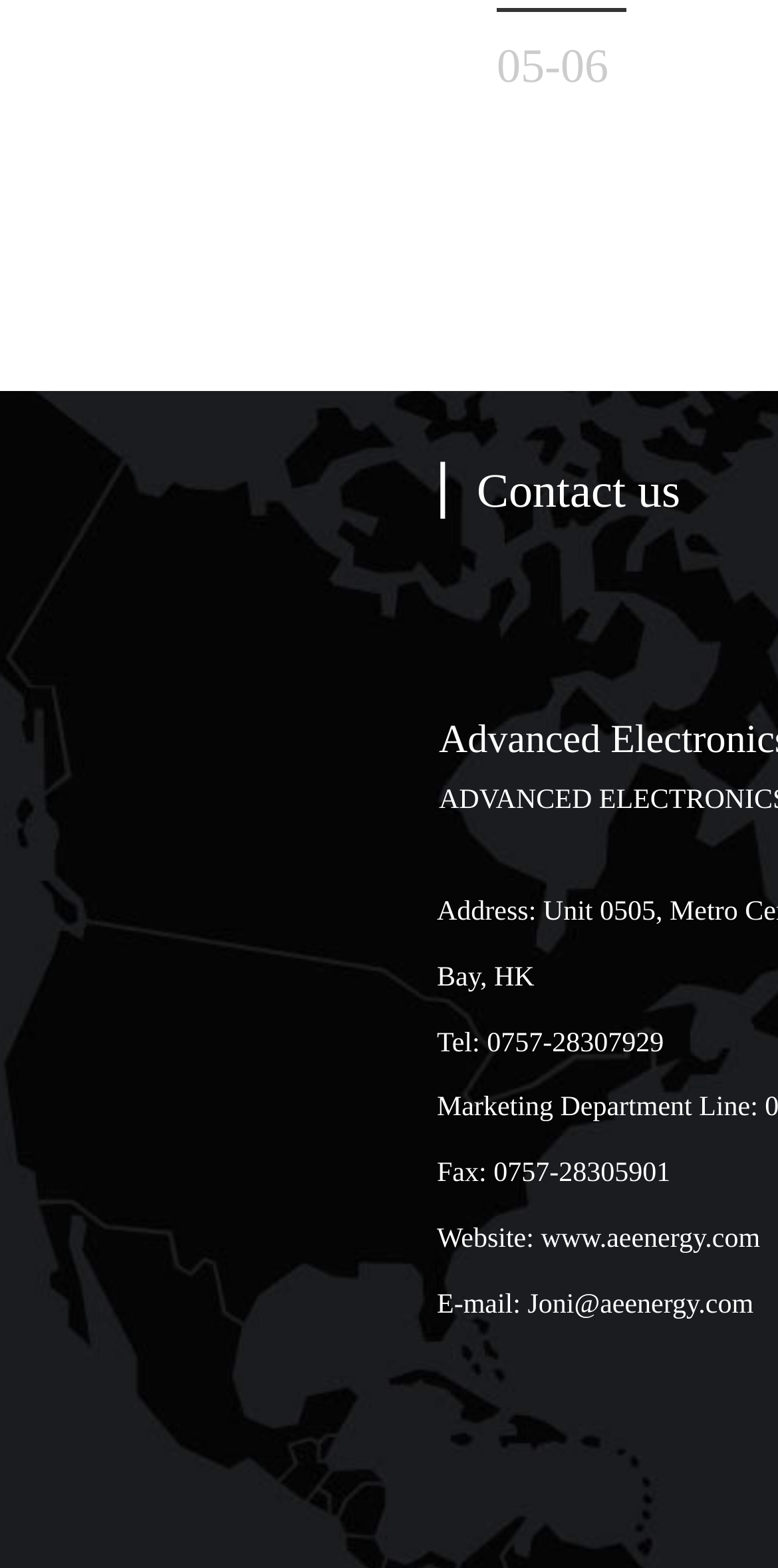What is the fax number?
From the image, respond using a single word or phrase.

0757-28305901